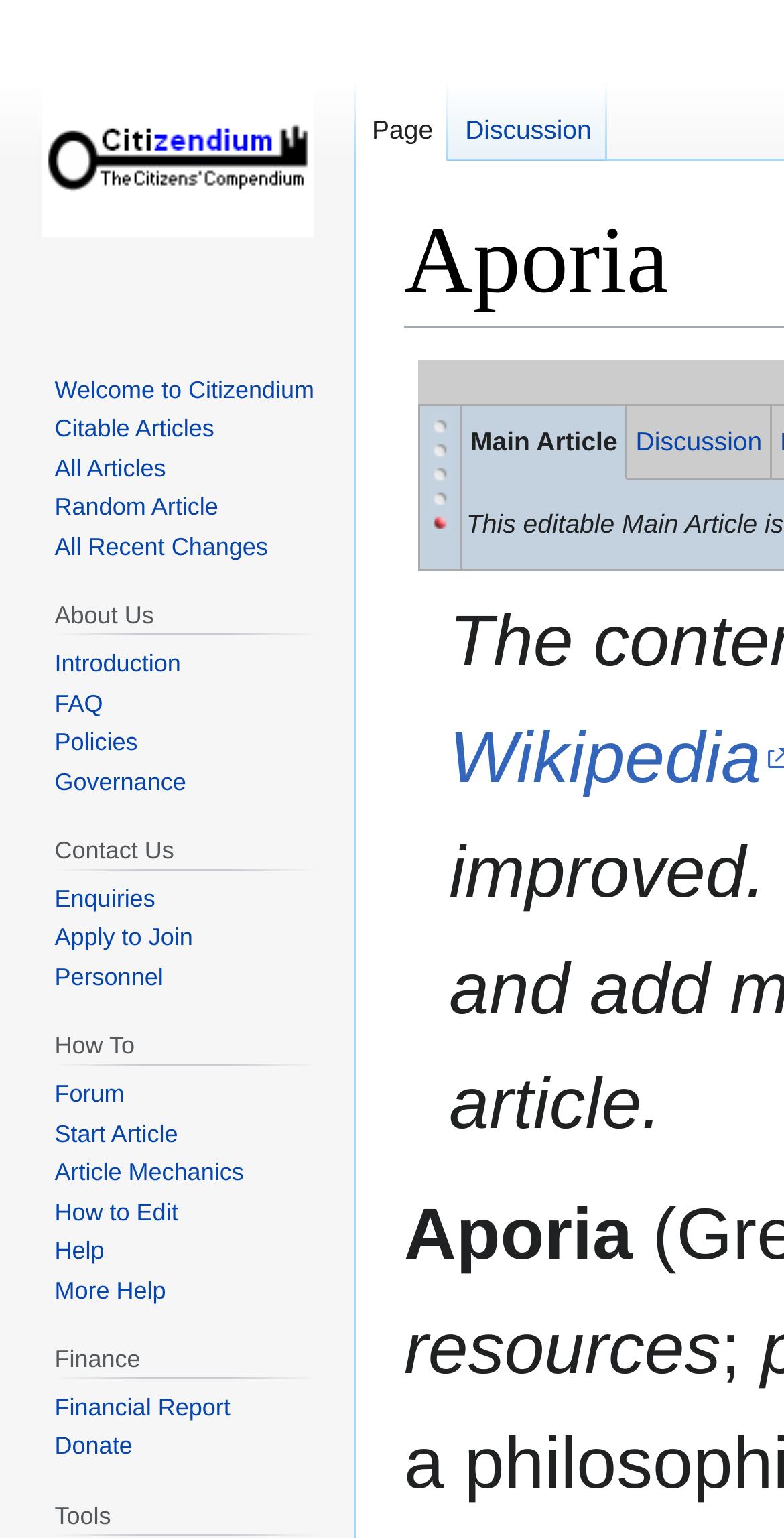Please identify the bounding box coordinates of the area that needs to be clicked to follow this instruction: "Discuss about Aporia".

[0.811, 0.277, 0.972, 0.297]